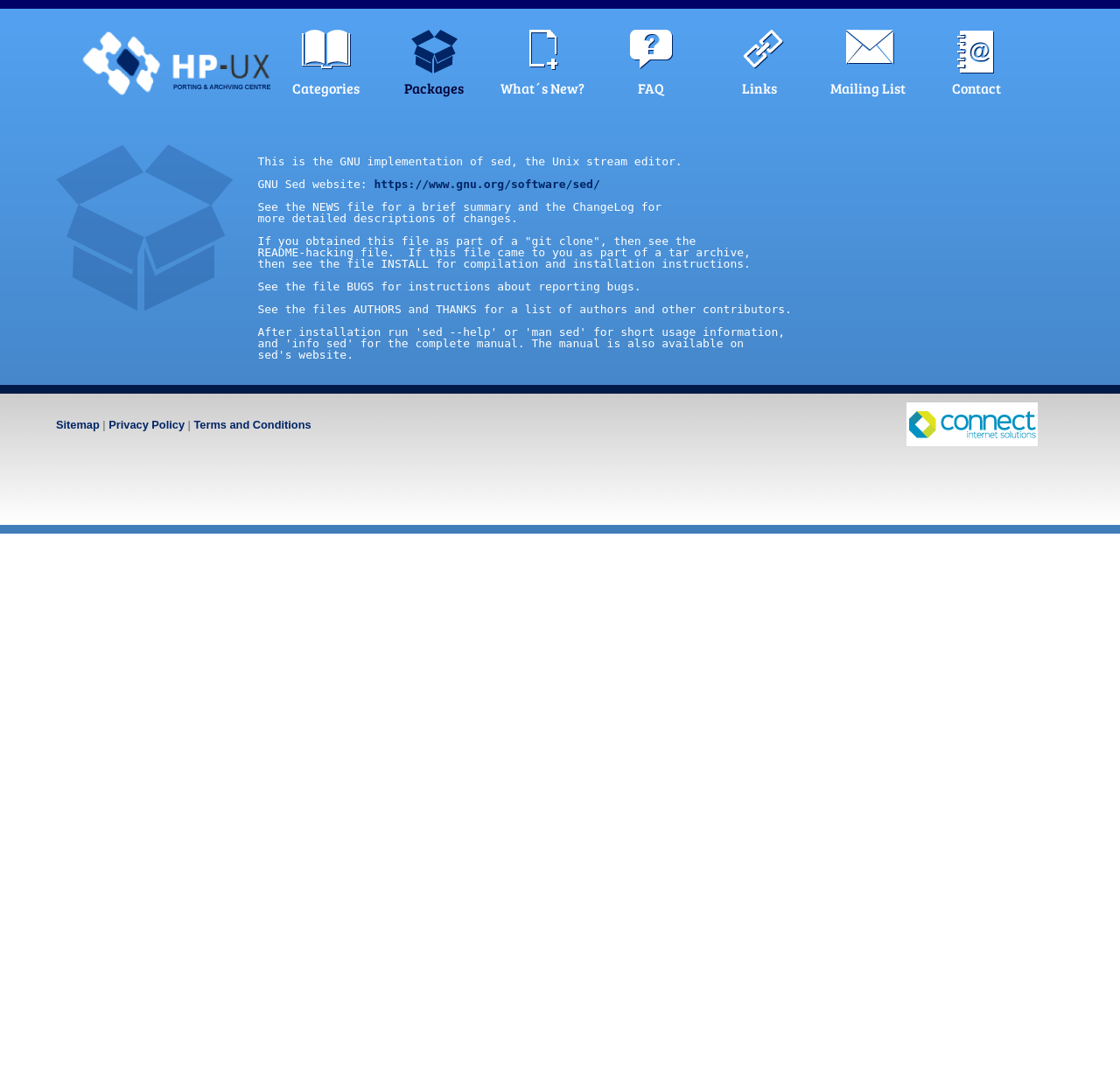Predict the bounding box of the UI element based on the description: "alt="Connect Internet Solutions"". The coordinates should be four float numbers between 0 and 1, formatted as [left, top, right, bottom].

[0.809, 0.401, 0.95, 0.414]